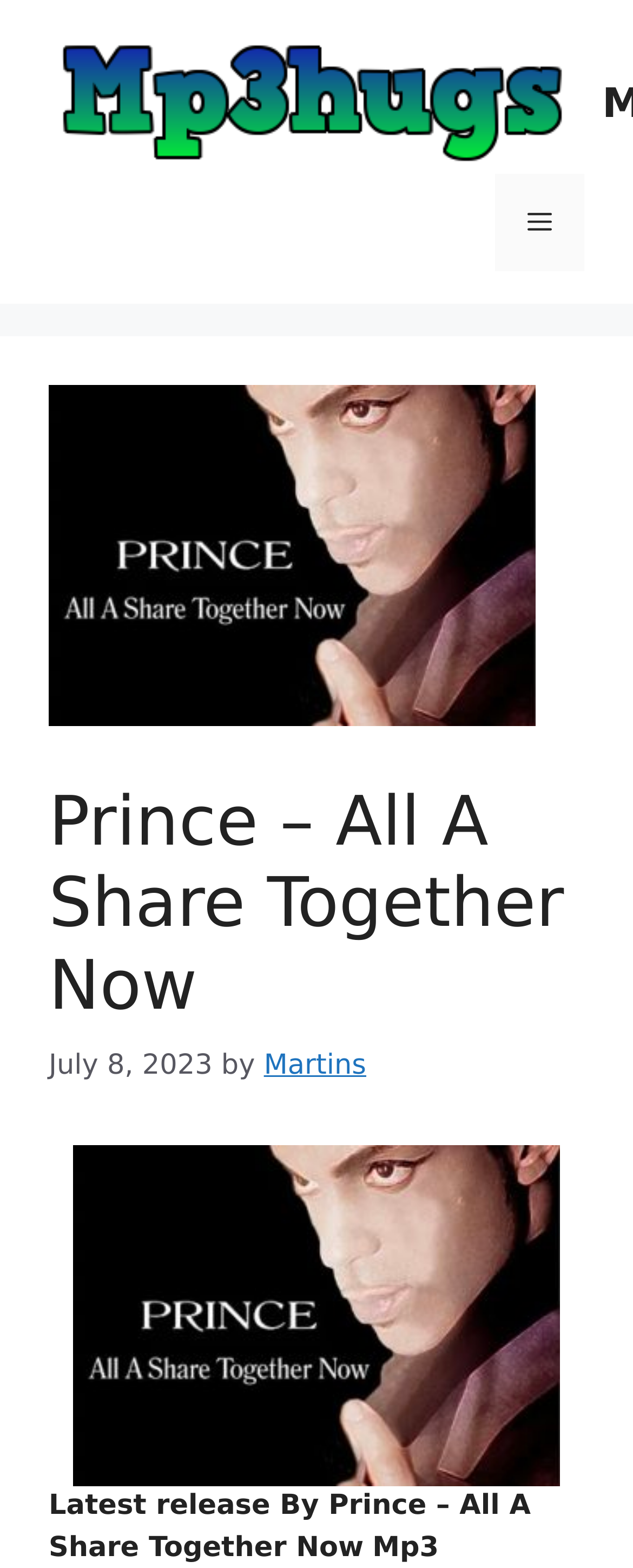Who uploaded the song?
Use the image to give a comprehensive and detailed response to the question.

The answer can be obtained by looking at the header section of the webpage, where it is written 'by Martins'. This suggests that Martins is the person who uploaded the song.